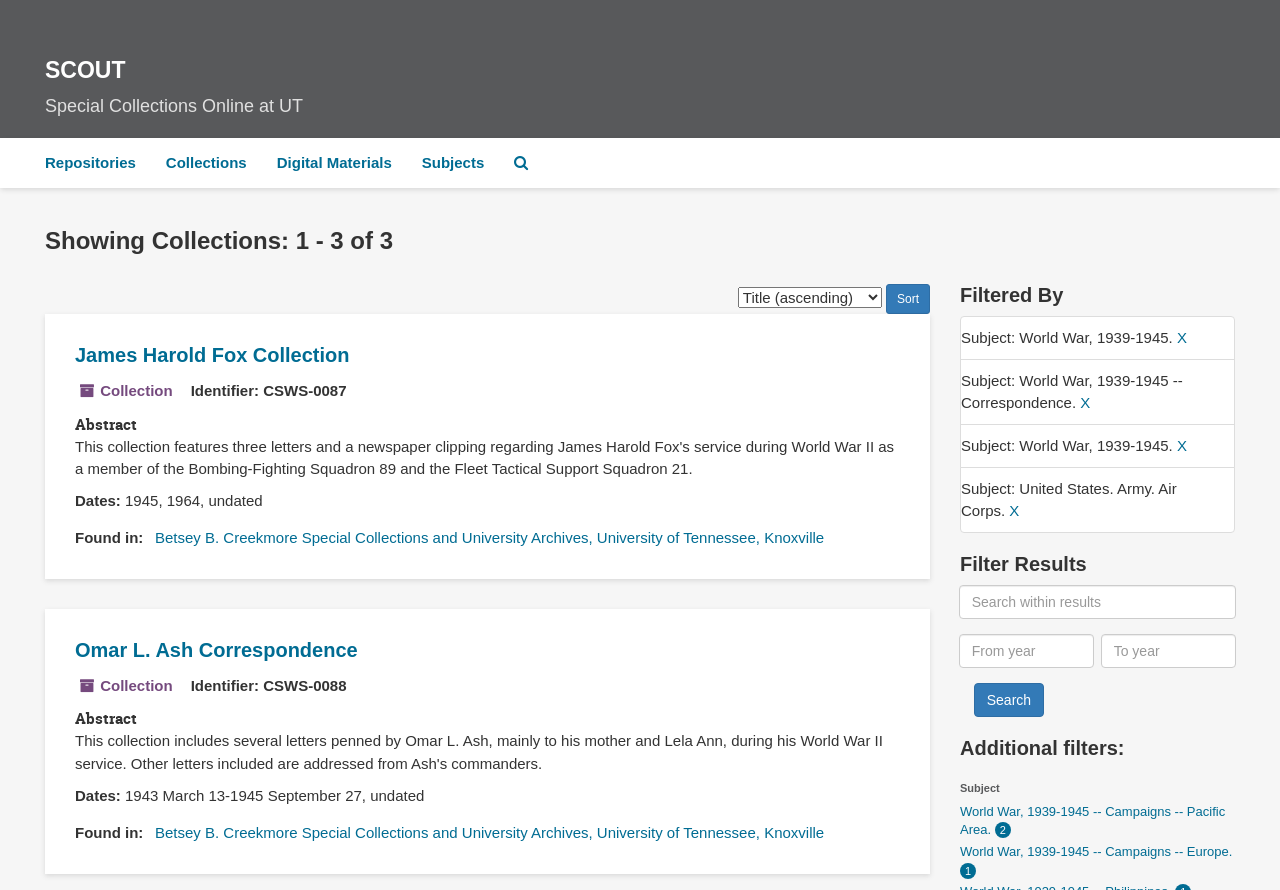Using the format (top-left x, top-left y, bottom-right x, bottom-right y), and given the element description, identify the bounding box coordinates within the screenshot: Log in

None